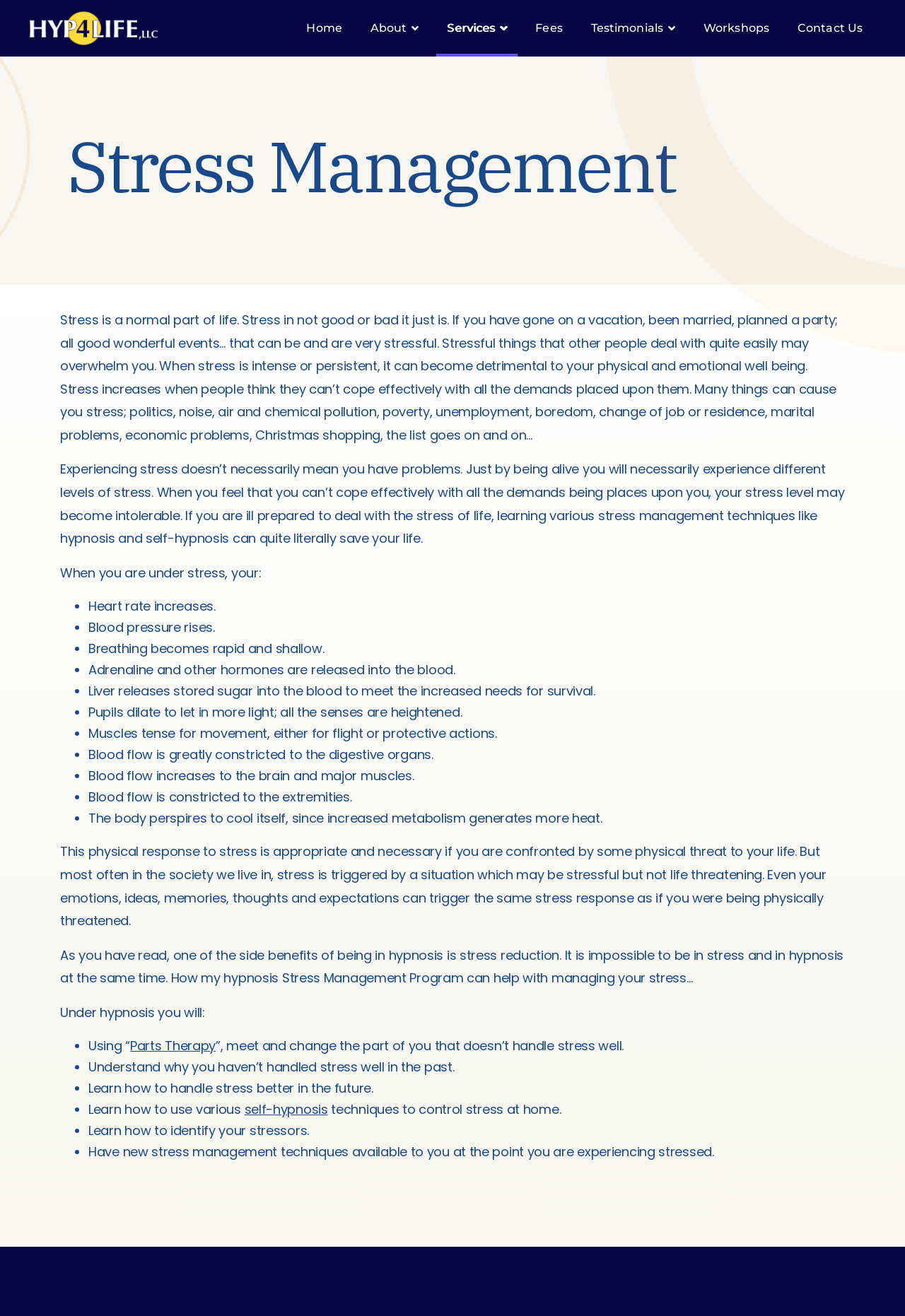Locate the bounding box coordinates of the element to click to perform the following action: 'Go to the 'Home' page'. The coordinates should be given as four float values between 0 and 1, in the form of [left, top, right, bottom].

[0.327, 0.0, 0.39, 0.043]